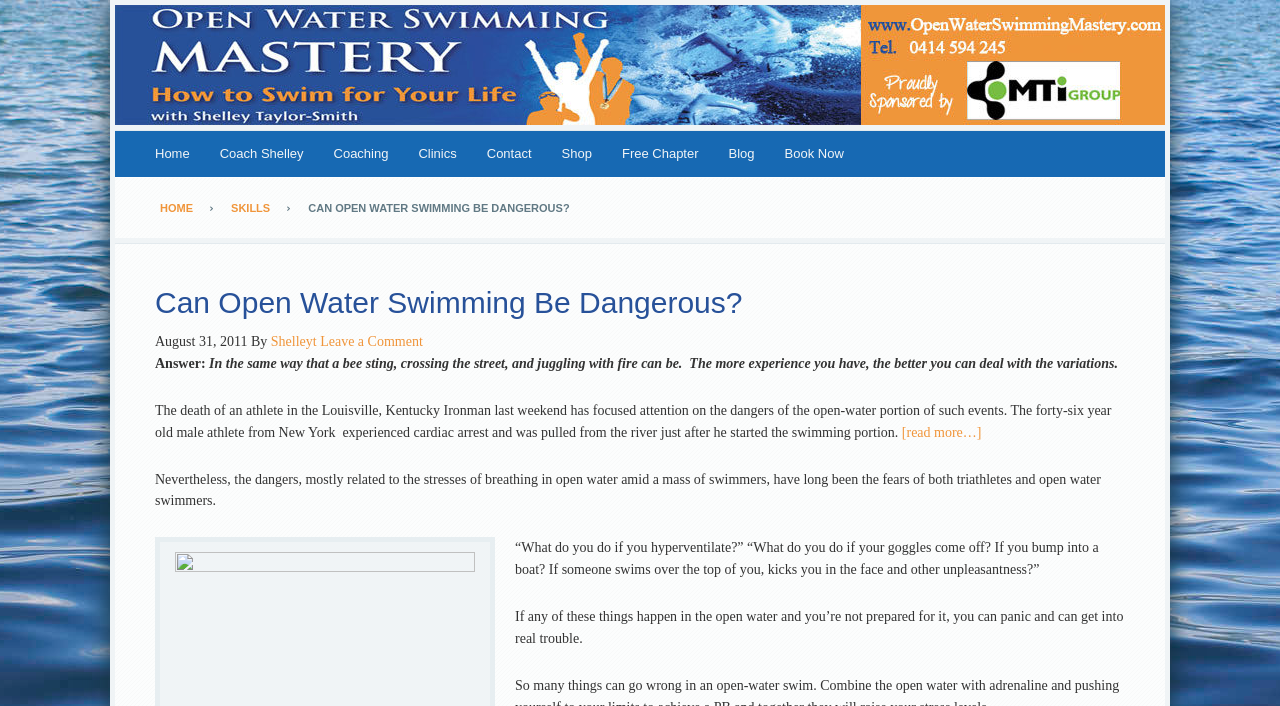Identify the bounding box coordinates for the element you need to click to achieve the following task: "Click on the 'Home' link in the navigation bar". The coordinates must be four float values ranging from 0 to 1, formatted as [left, top, right, bottom].

[0.109, 0.186, 0.16, 0.251]